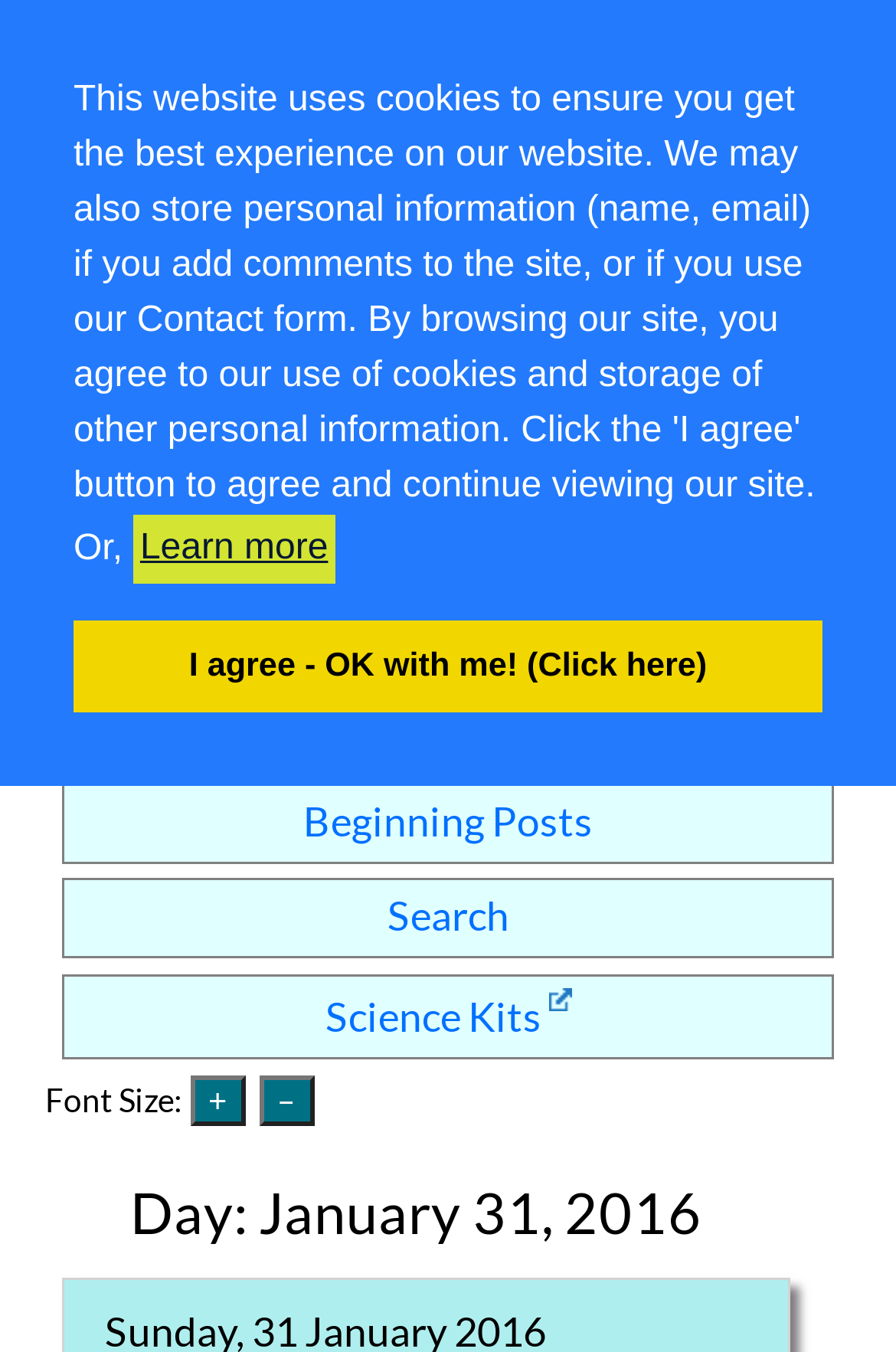Could you locate the bounding box coordinates for the section that should be clicked to accomplish this task: "increase font size".

[0.212, 0.795, 0.273, 0.833]